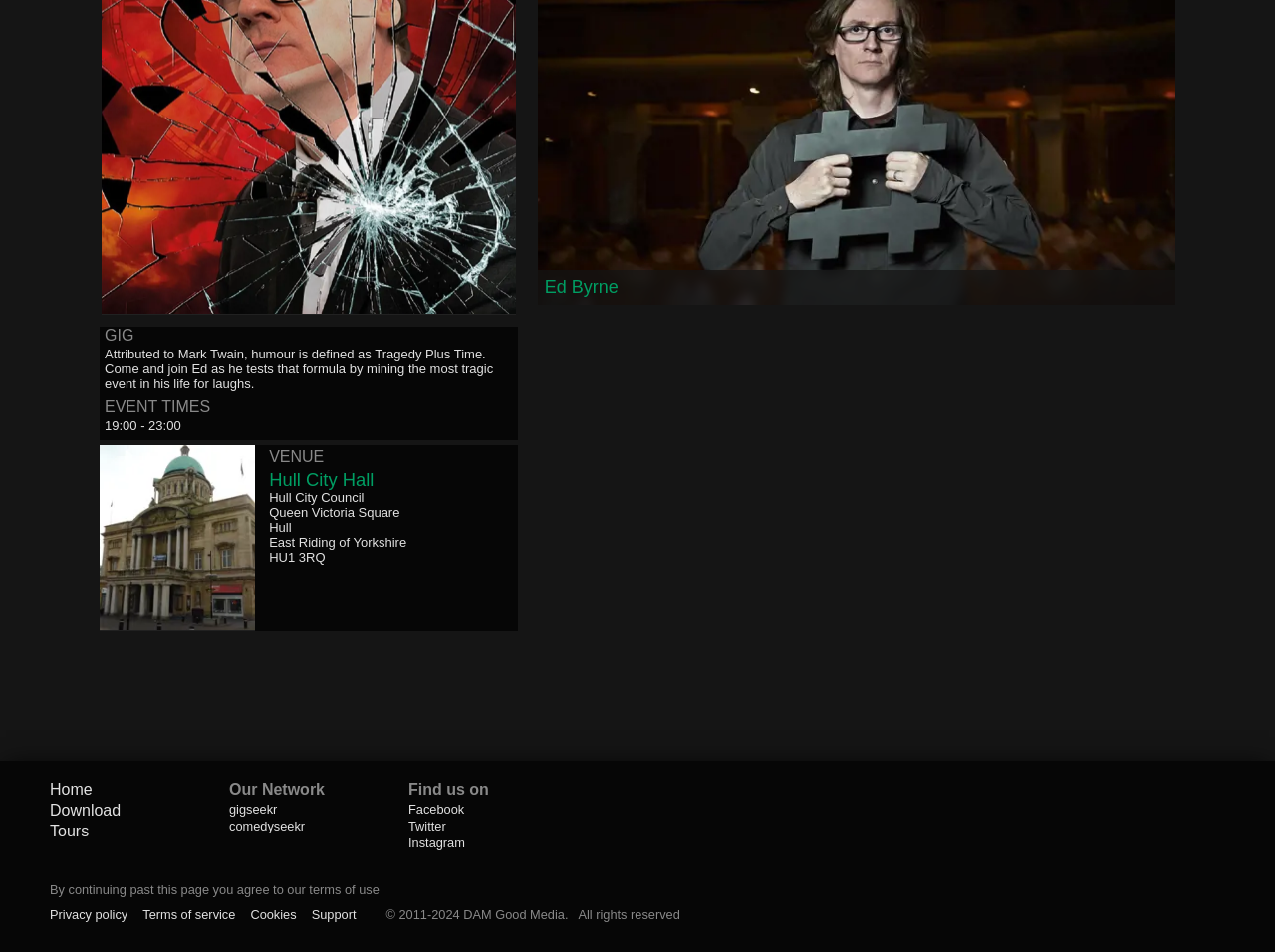Identify the bounding box coordinates for the UI element mentioned here: "Pusat Bantuan". Provide the coordinates as four float values between 0 and 1, i.e., [left, top, right, bottom].

None